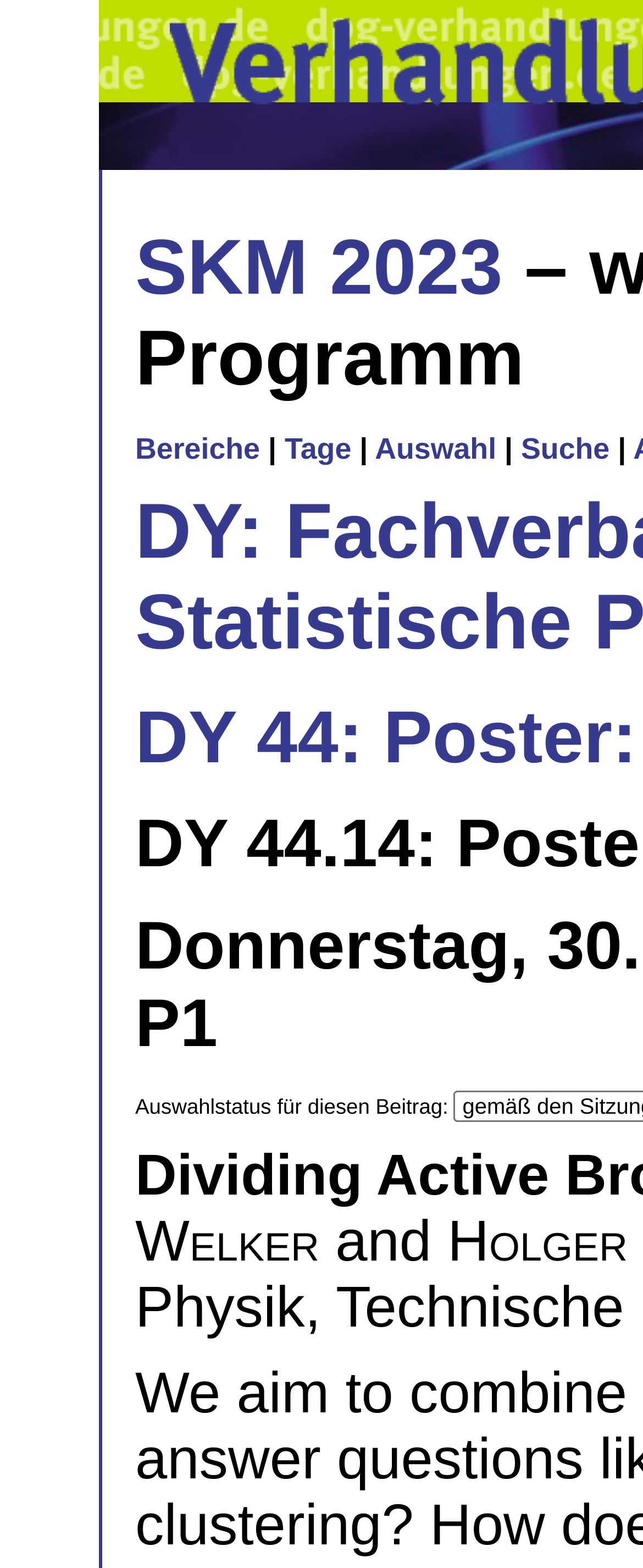Provide a brief response using a word or short phrase to this question:
How many links are in the top navigation bar?

5